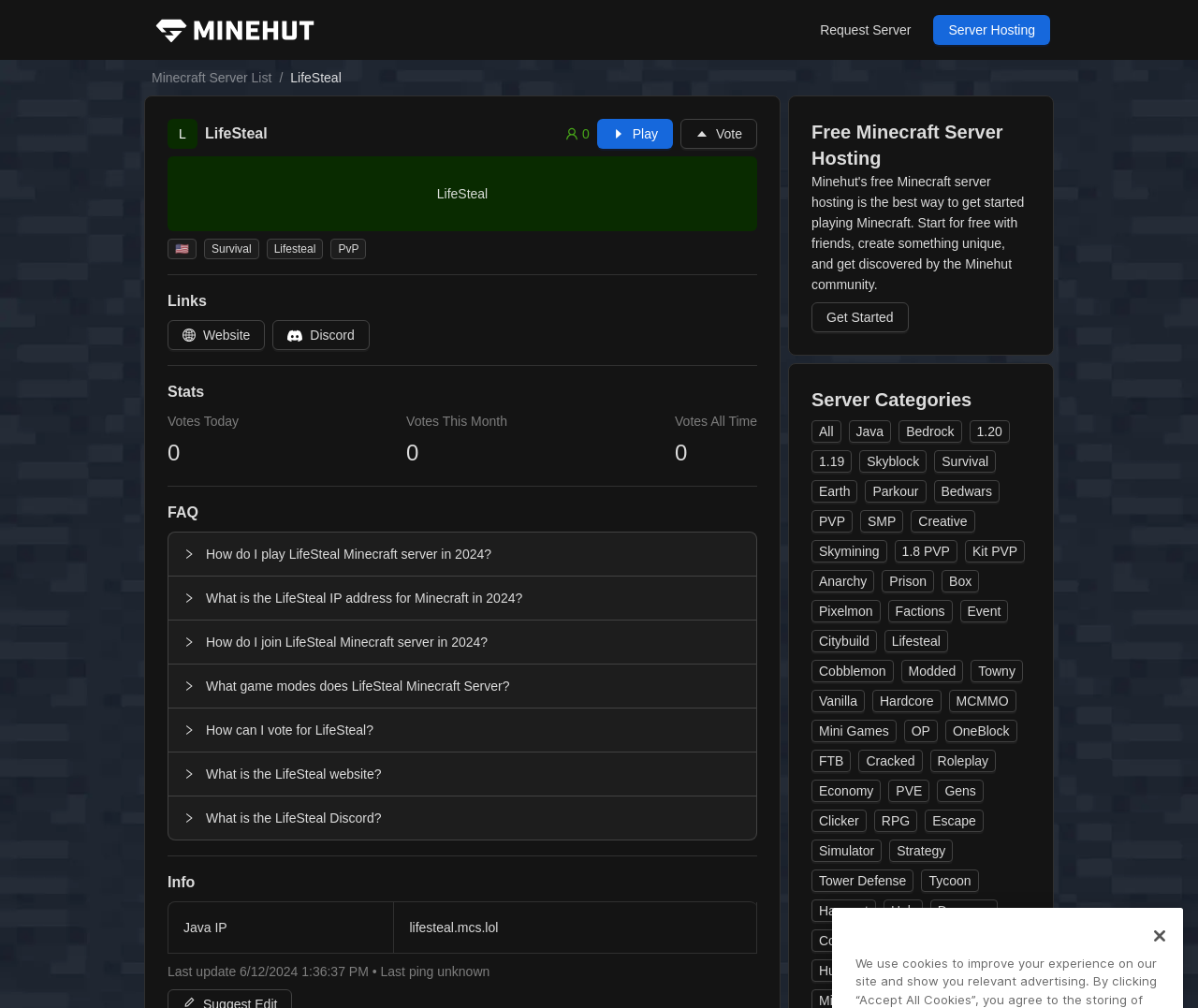Identify the coordinates of the bounding box for the element that must be clicked to accomplish the instruction: "Click on the 'Submit' link".

None